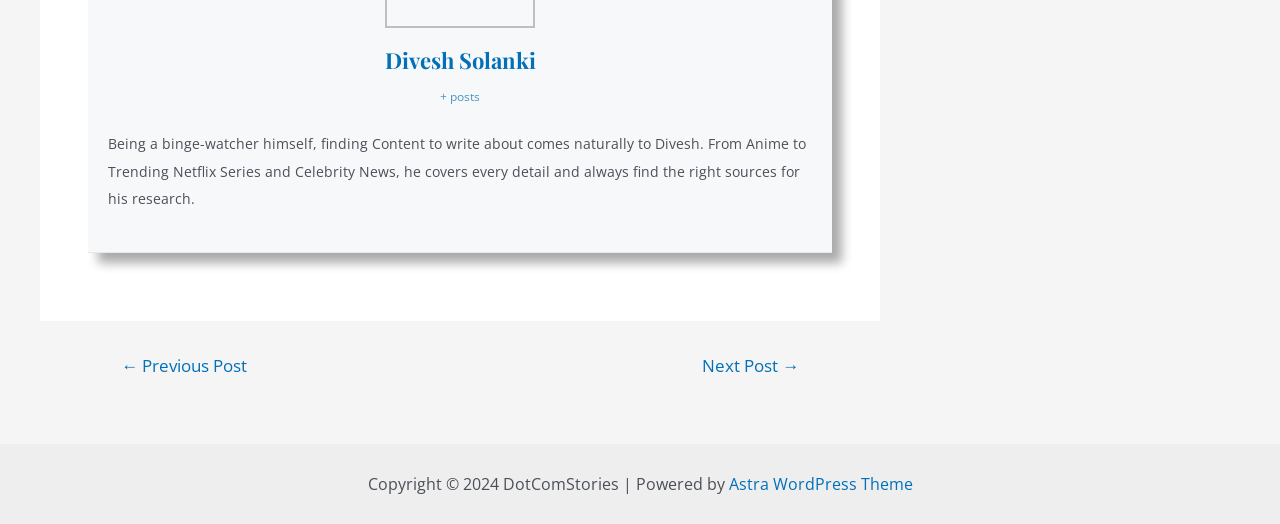Respond with a single word or phrase to the following question:
What is the name of the WordPress theme used by the website?

Astra